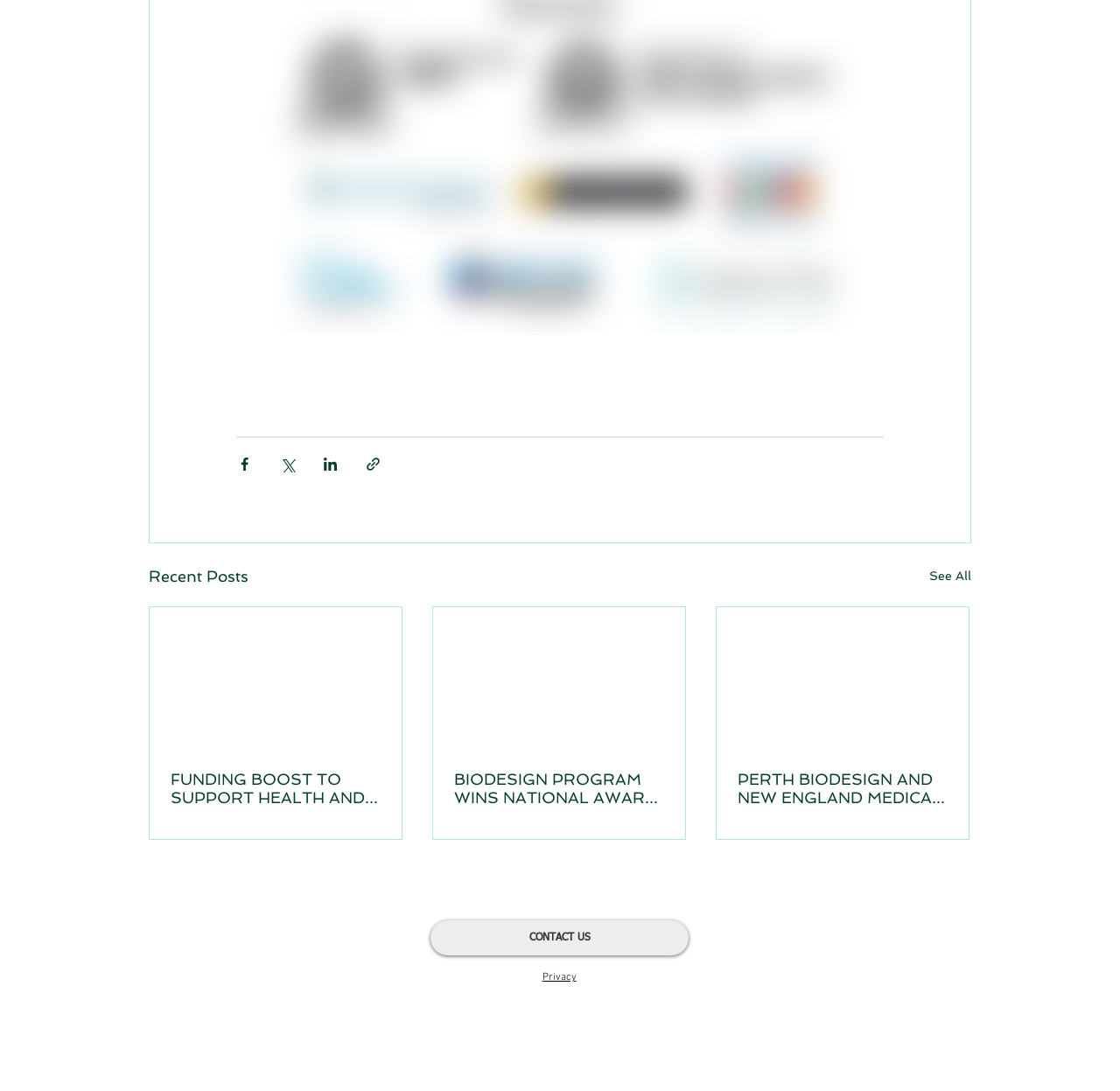Please identify the bounding box coordinates of the element's region that I should click in order to complete the following instruction: "Read article about funding boost". The bounding box coordinates consist of four float numbers between 0 and 1, i.e., [left, top, right, bottom].

[0.152, 0.706, 0.34, 0.739]